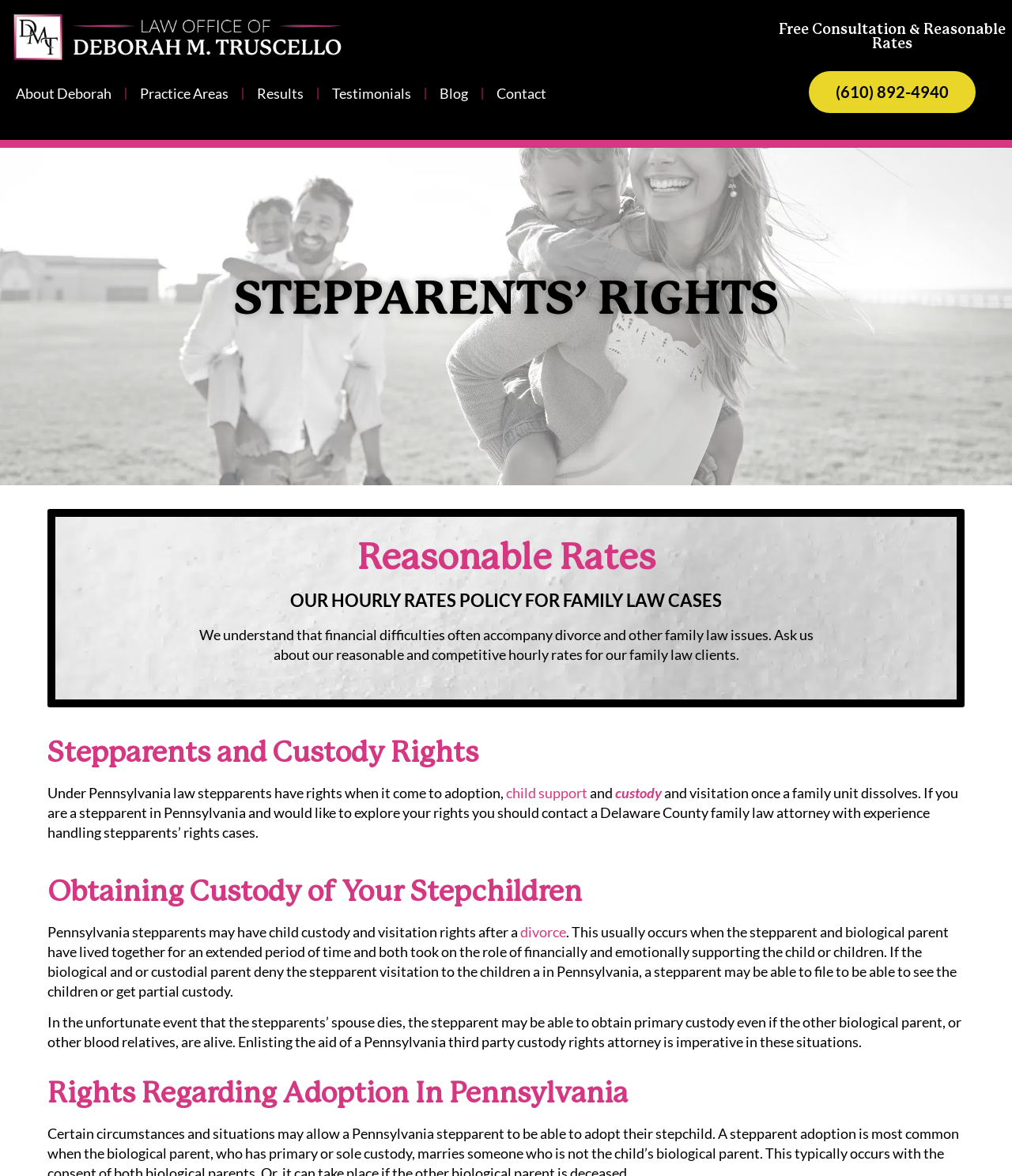Can you find the bounding box coordinates of the area I should click to execute the following instruction: "Read more about 'Stepparents and Custody Rights'"?

[0.047, 0.629, 0.953, 0.653]